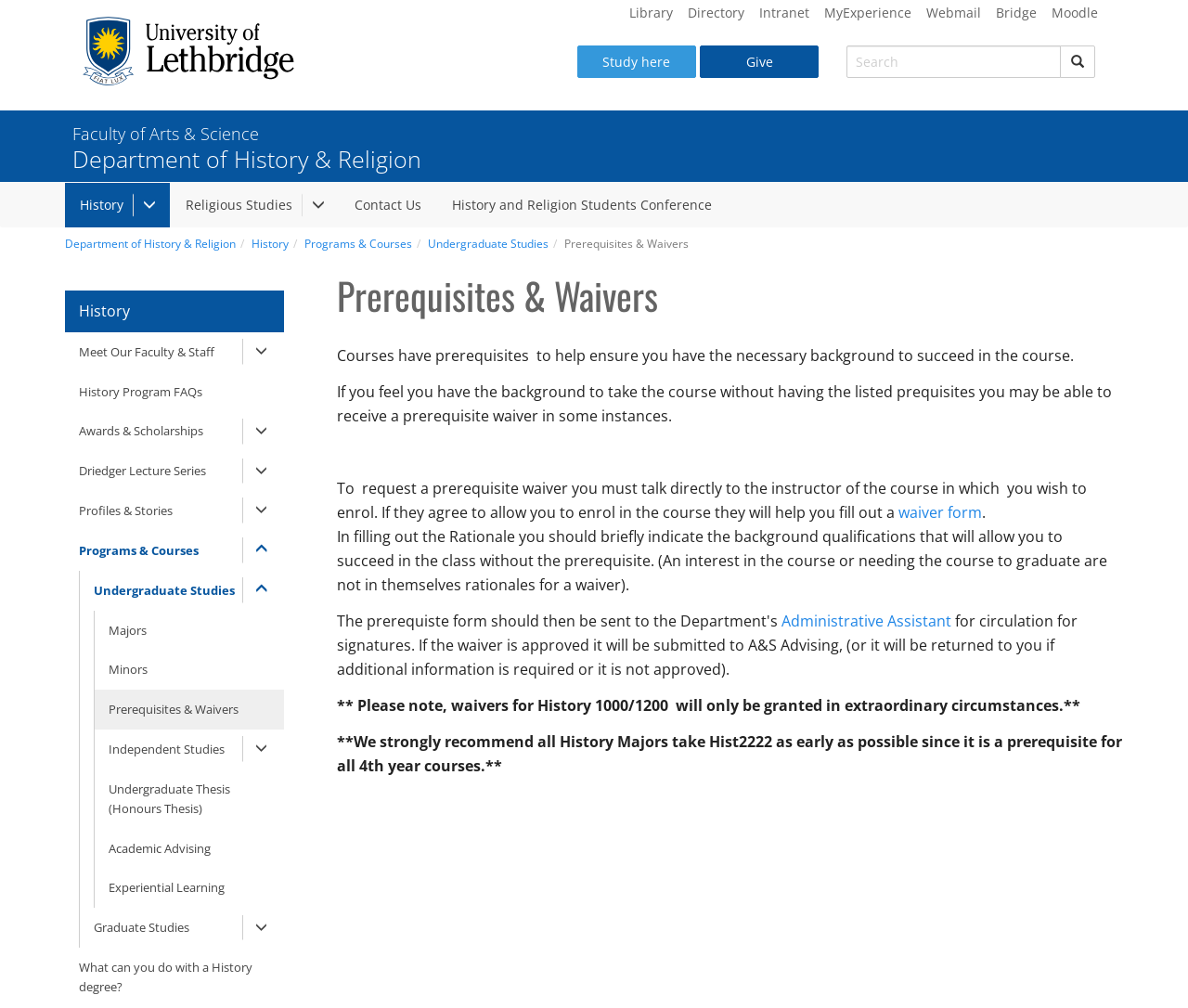Please mark the bounding box coordinates of the area that should be clicked to carry out the instruction: "Toggle the History dropdown menu".

[0.112, 0.191, 0.143, 0.214]